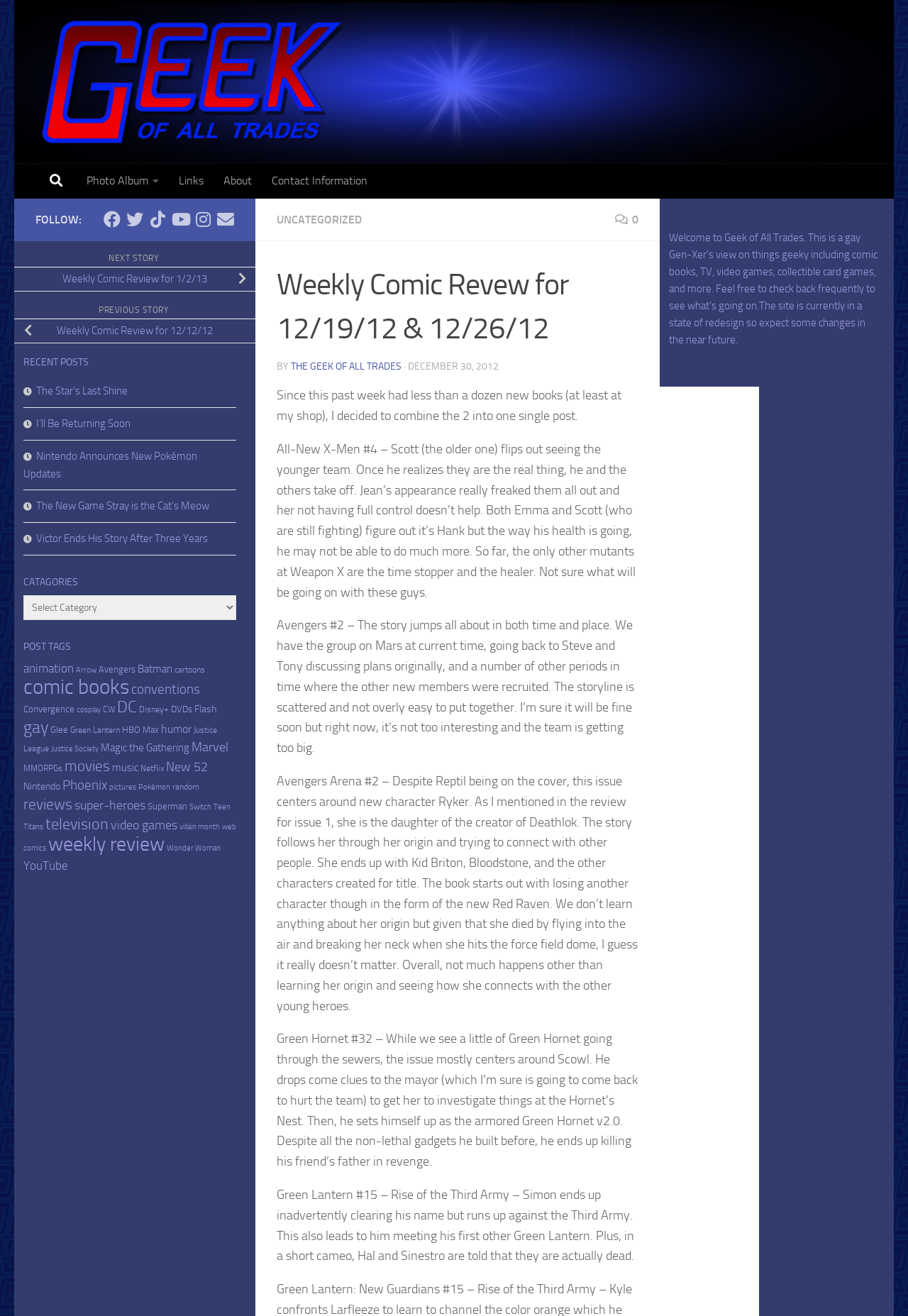Reply to the question with a brief word or phrase: Is this a blog?

Yes